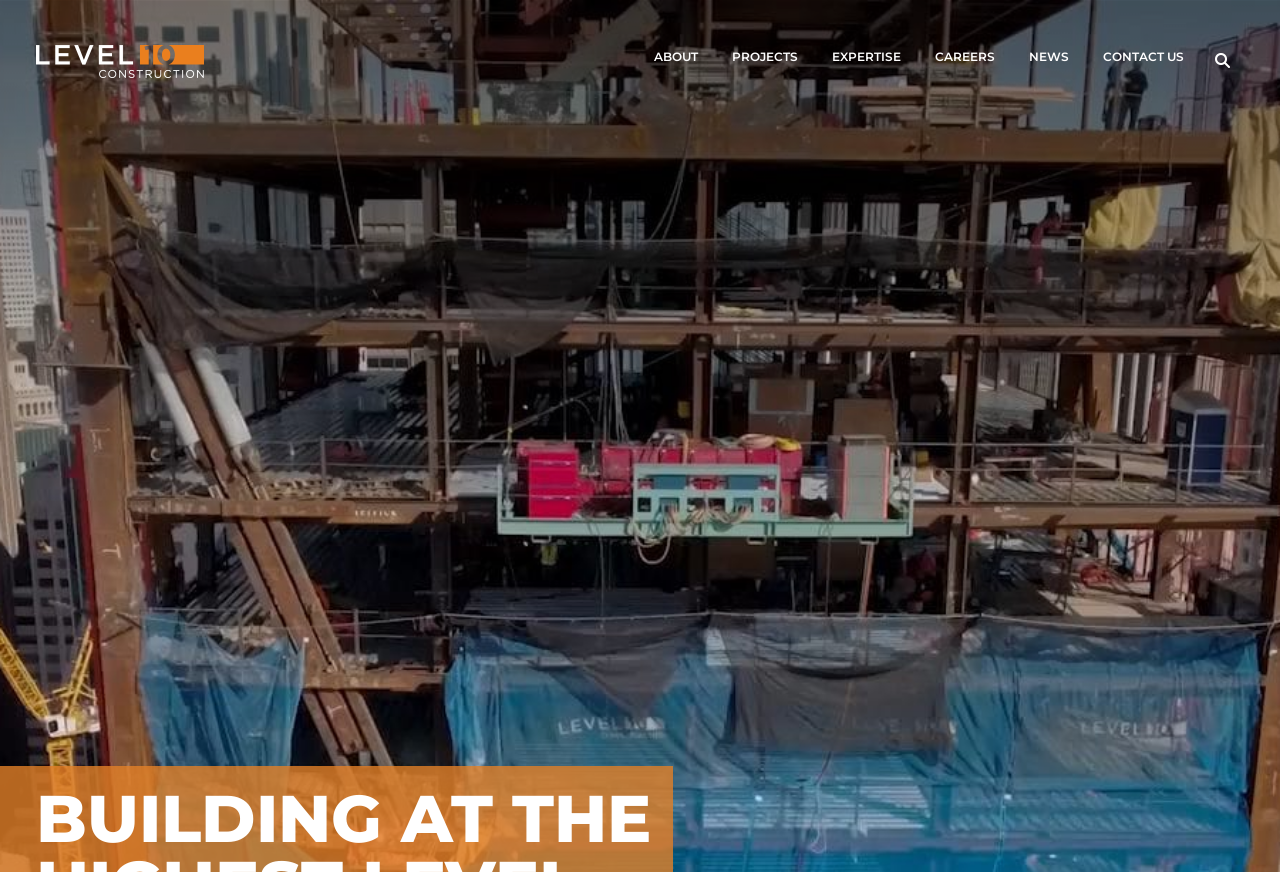How many links are in the top menu?
Provide a one-word or short-phrase answer based on the image.

6